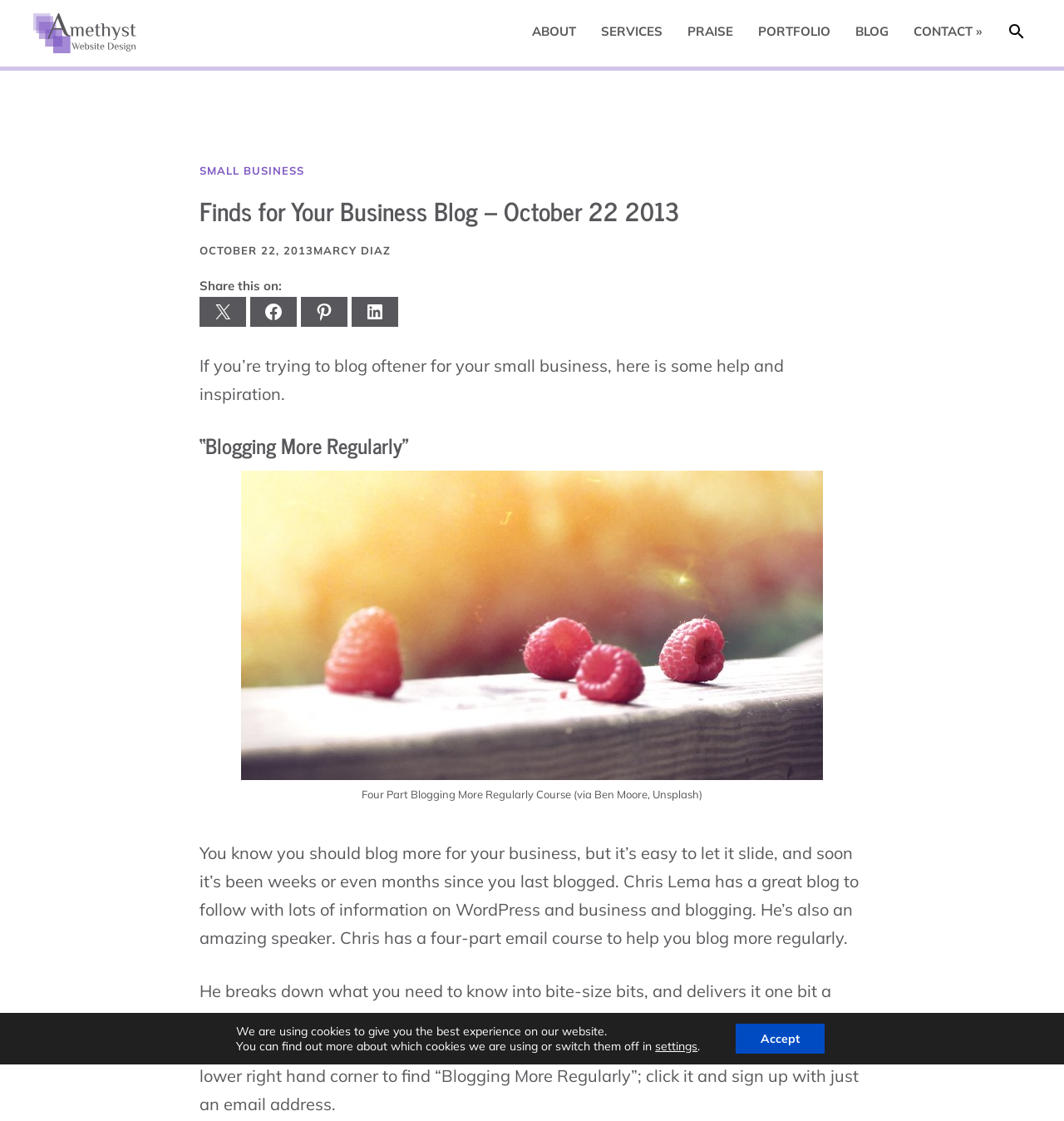Write an extensive caption that covers every aspect of the webpage.

This webpage appears to be a blog post about blogging more regularly for small businesses. At the top left corner, there is a logo of Amethyst Website Design. Below the logo, there is a navigation menu with links to different sections of the website, including "ABOUT", "SERVICES", "PRAISE", "PORTFOLIO", "BLOG", and "CONTACT »".

The main content of the blog post is divided into several sections. The first section has a heading "Finds for Your Business Blog – October 22 2013" and is followed by a time stamp "OCTOBER 22, 2013". Below the time stamp, there is a text "MARCY DIAZ" and a line of social media sharing links.

The next section has a heading "“Blogging More Regularly”" and features a large image of a four-part blogging course, with a caption below it. The image takes up most of the width of the page and is positioned near the top center of the page.

Below the image, there are two paragraphs of text that discuss the importance of blogging regularly for small businesses and introduce a four-part email course by Chris Lema to help with this. The text is written in a conversational tone and includes a call to action to visit Chris's blog and sign up for the course.

At the very bottom of the page, there is a GDPR cookie banner that informs users about the use of cookies on the website and provides options to learn more or accept the cookies.